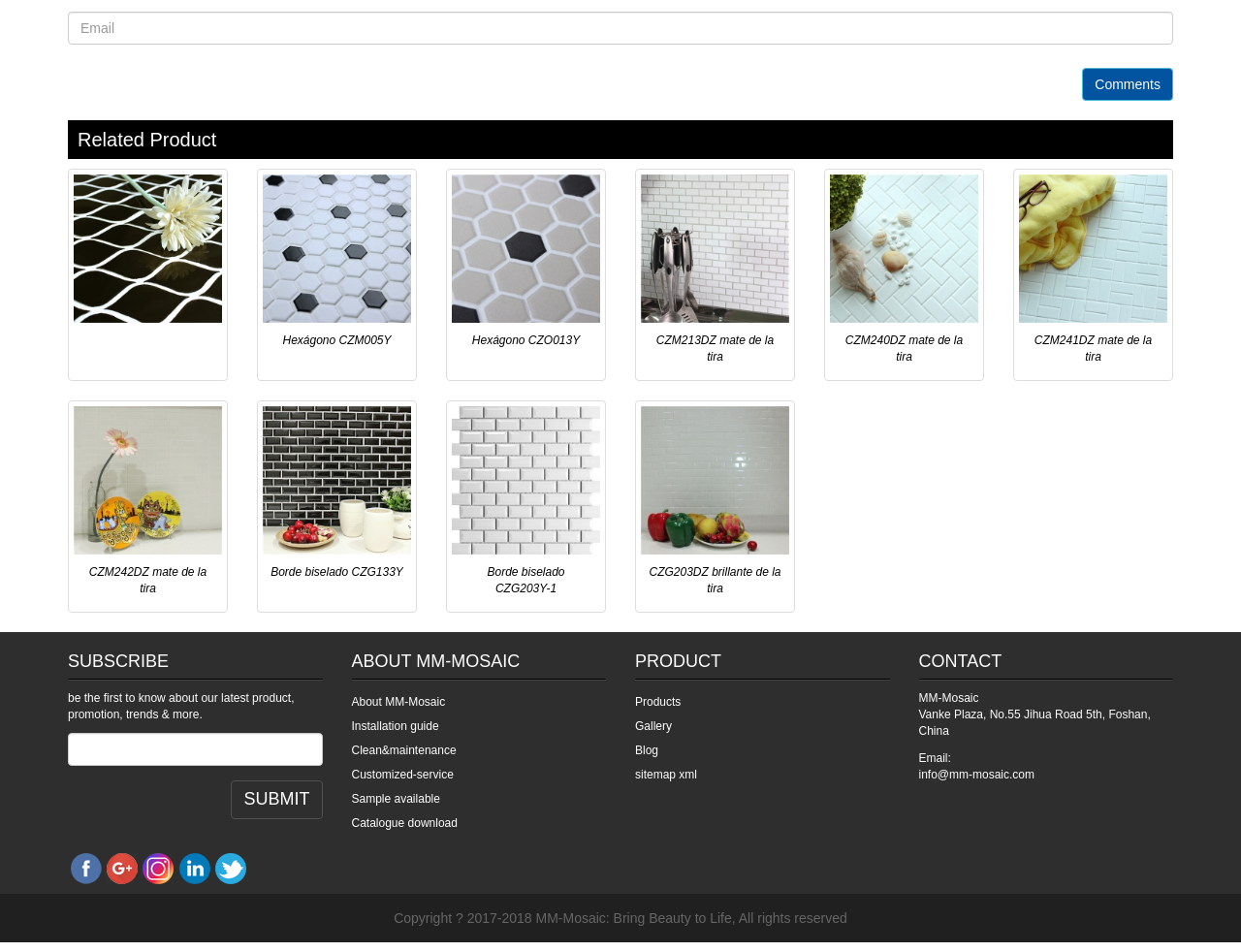Please give a short response to the question using one word or a phrase:
What is the address of the company?

Vanke Plaza, No.55 Jihua Road 5th, Foshan, China